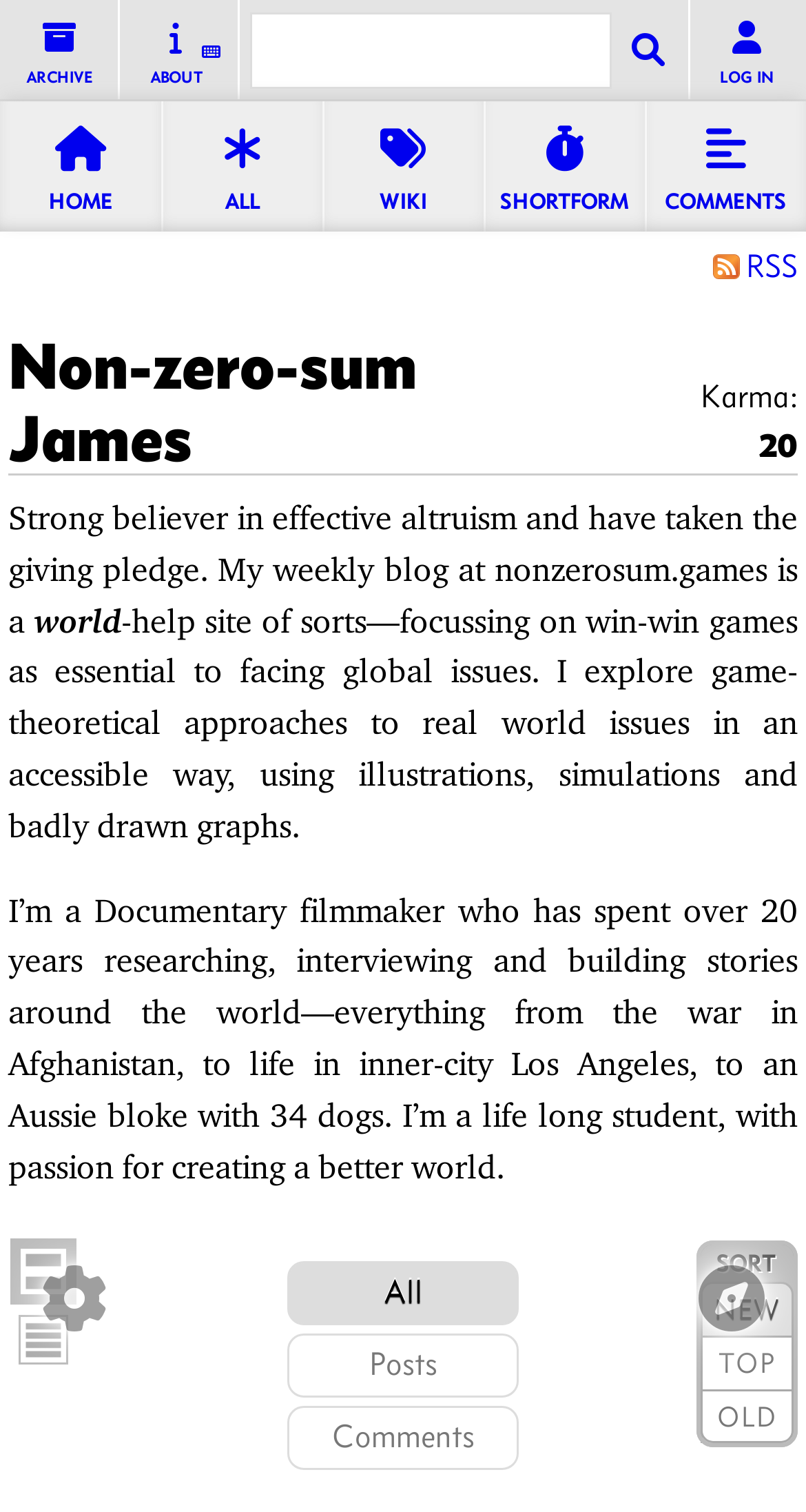What is the karma score of the user?
Give a detailed and exhaustive answer to the question.

I found the answer by looking at the static text element with the text 'Karma:' and the adjacent static text element with the text '20', which suggests that the user's karma score is 20.